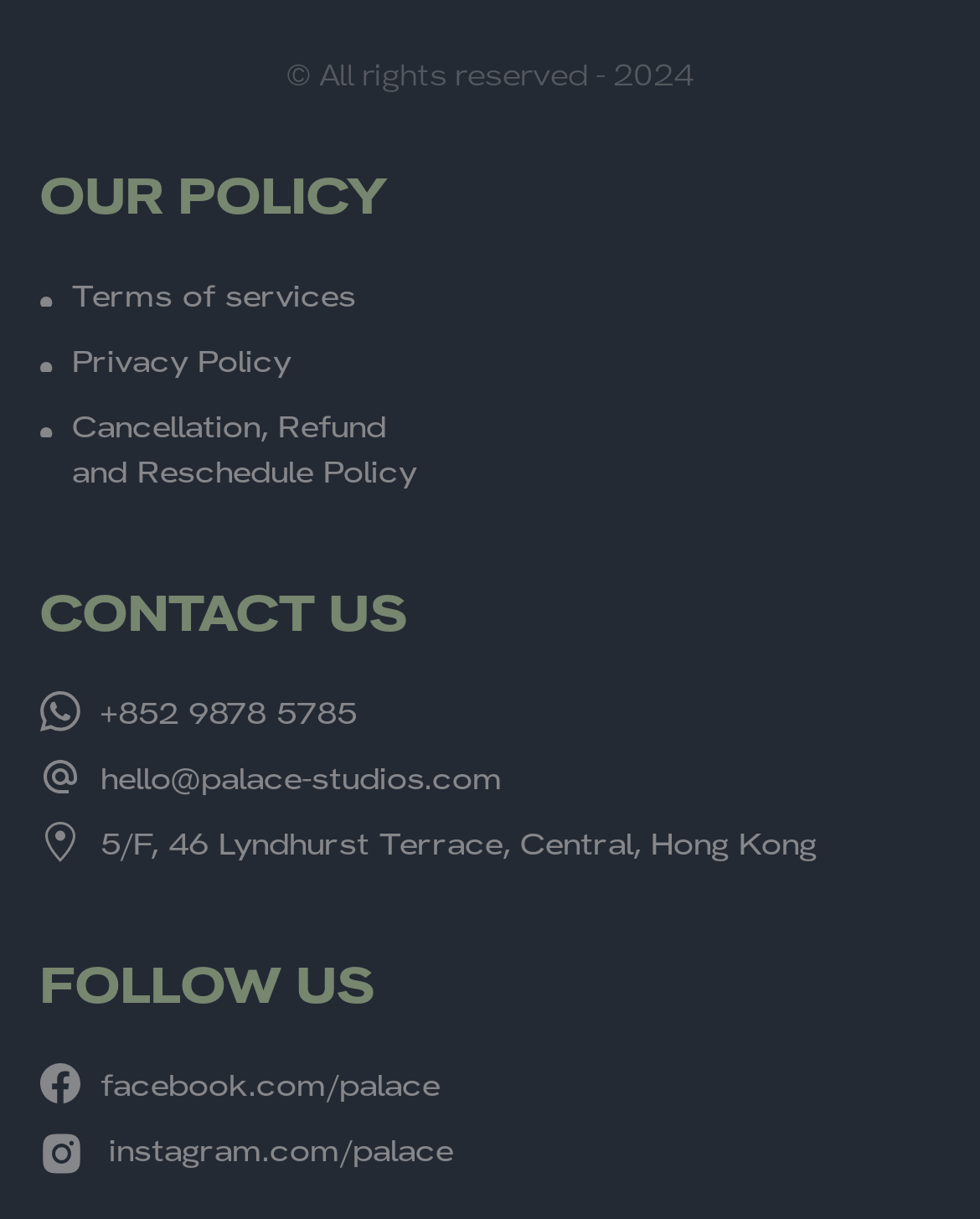Please analyze the image and provide a thorough answer to the question:
How many social media links are there?

There are two social media links, one for Facebook and one for Instagram, which can be found at the bottom of the webpage under the 'FOLLOW US' section.